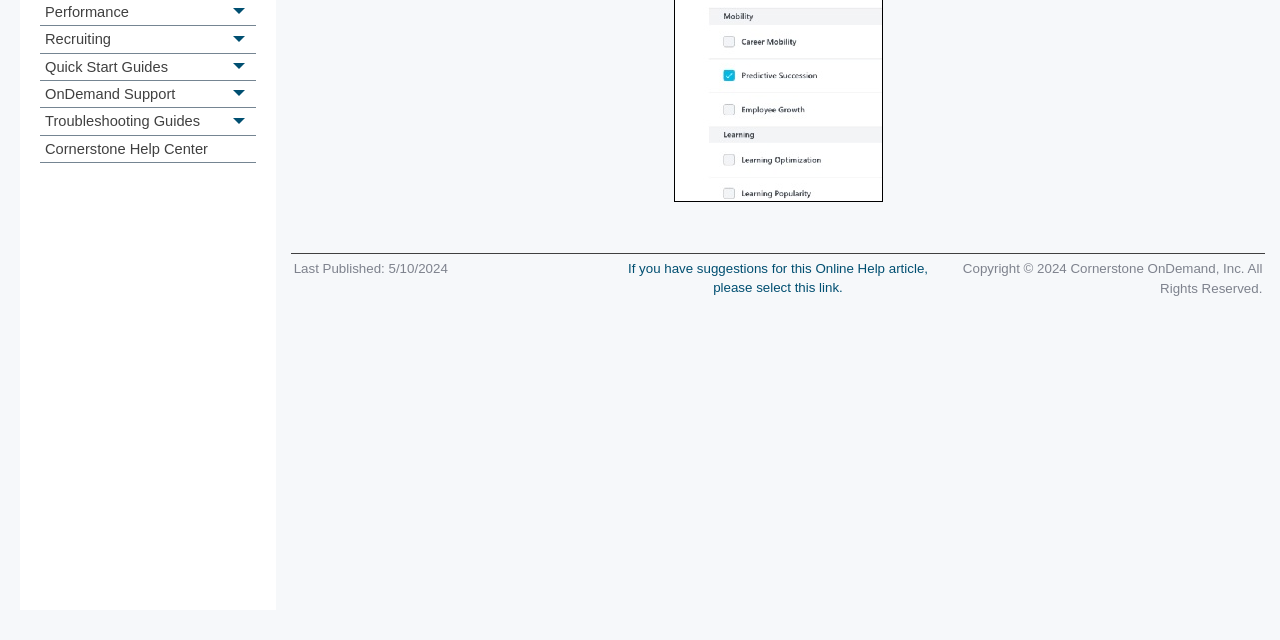Determine the bounding box coordinates in the format (top-left x, top-left y, bottom-right x, bottom-right y). Ensure all values are floating point numbers between 0 and 1. Identify the bounding box of the UI element described by: Cornerstone Help Center

[0.031, 0.212, 0.2, 0.255]